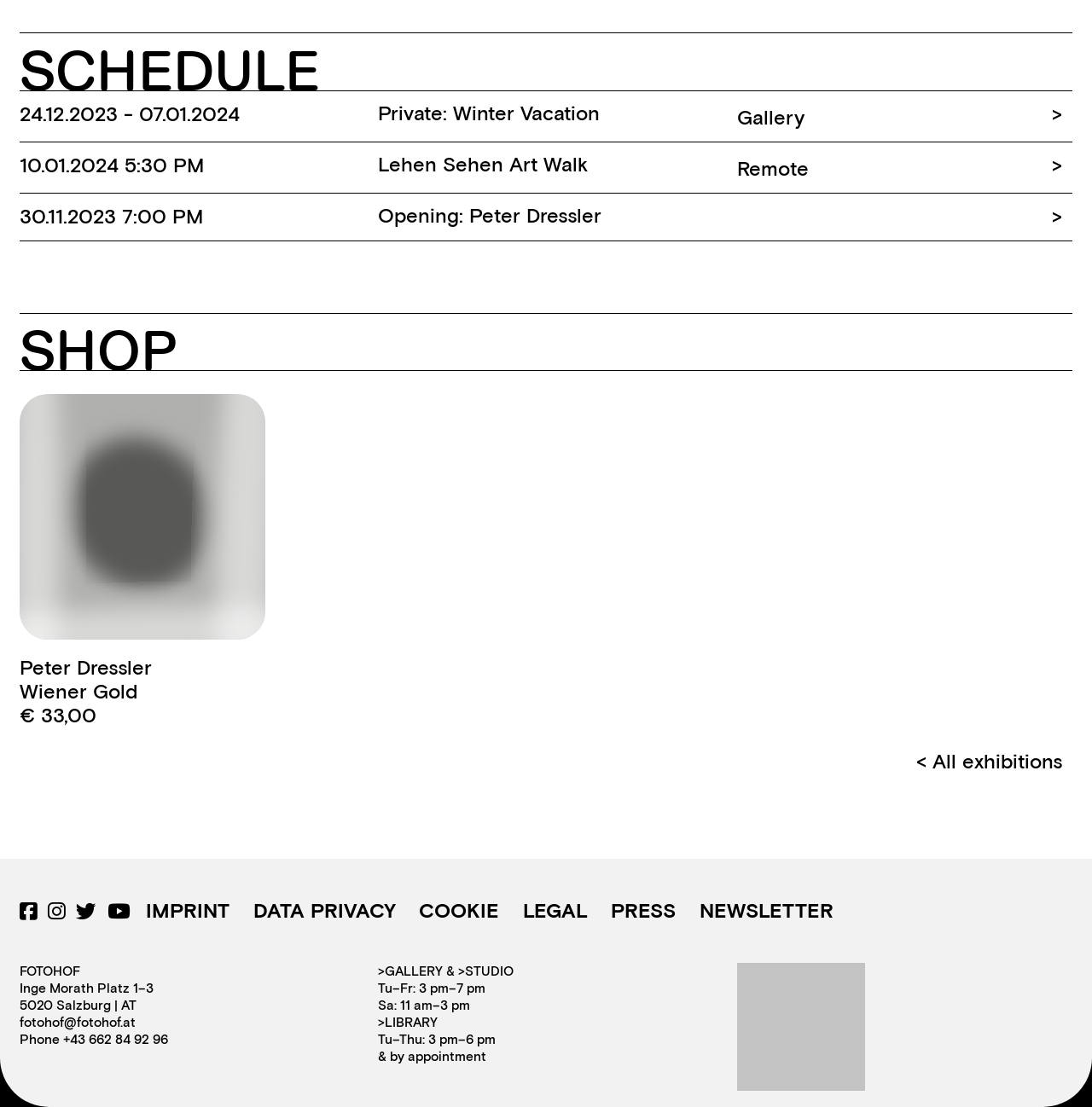Please identify the coordinates of the bounding box for the clickable region that will accomplish this instruction: "Go to the NEWSLETTER".

[0.641, 0.811, 0.763, 0.835]